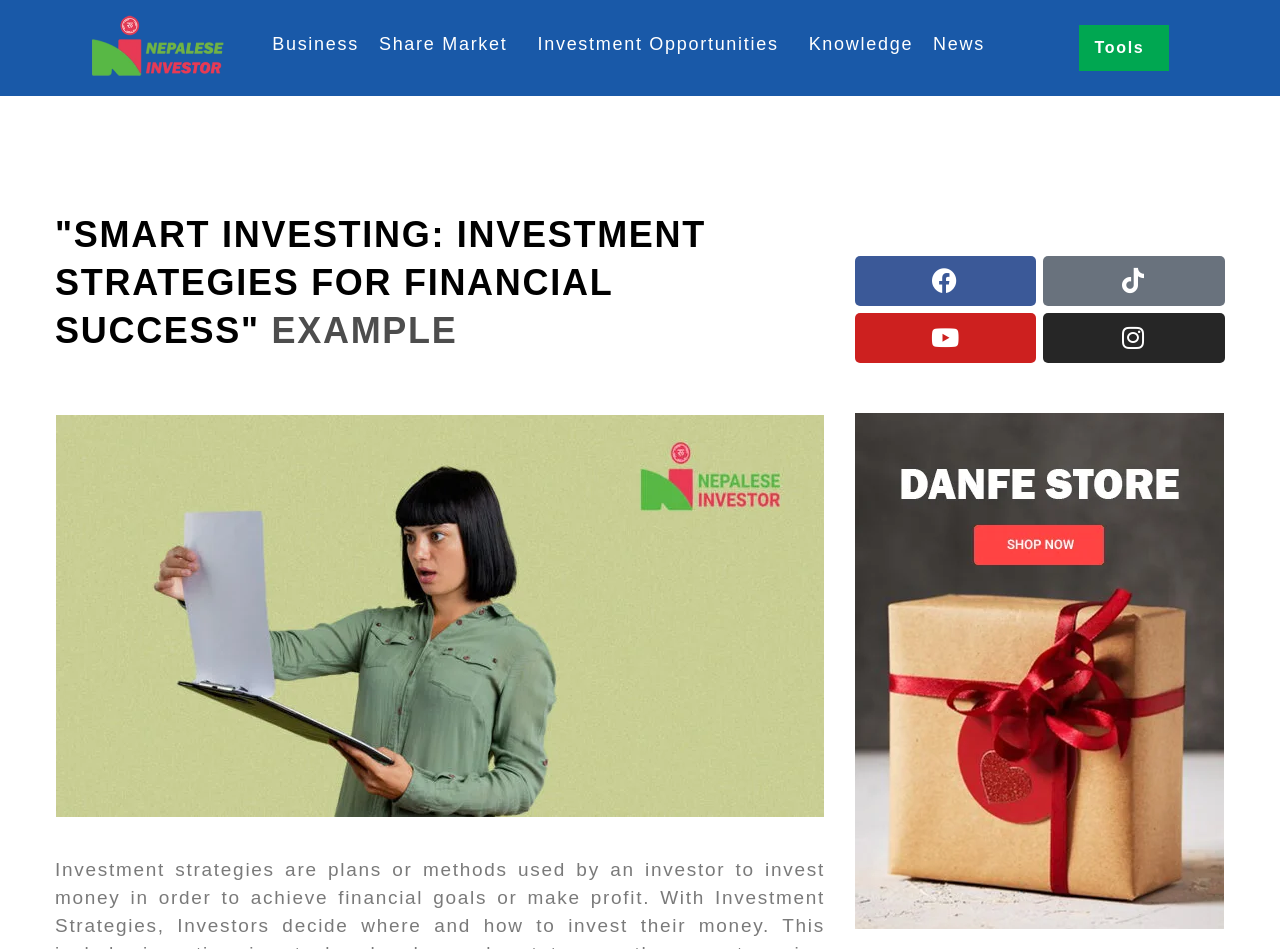Locate the bounding box coordinates of the clickable region necessary to complete the following instruction: "View the 'Investment Strategies for financial success' image". Provide the coordinates in the format of four float numbers between 0 and 1, i.e., [left, top, right, bottom].

[0.044, 0.437, 0.644, 0.86]